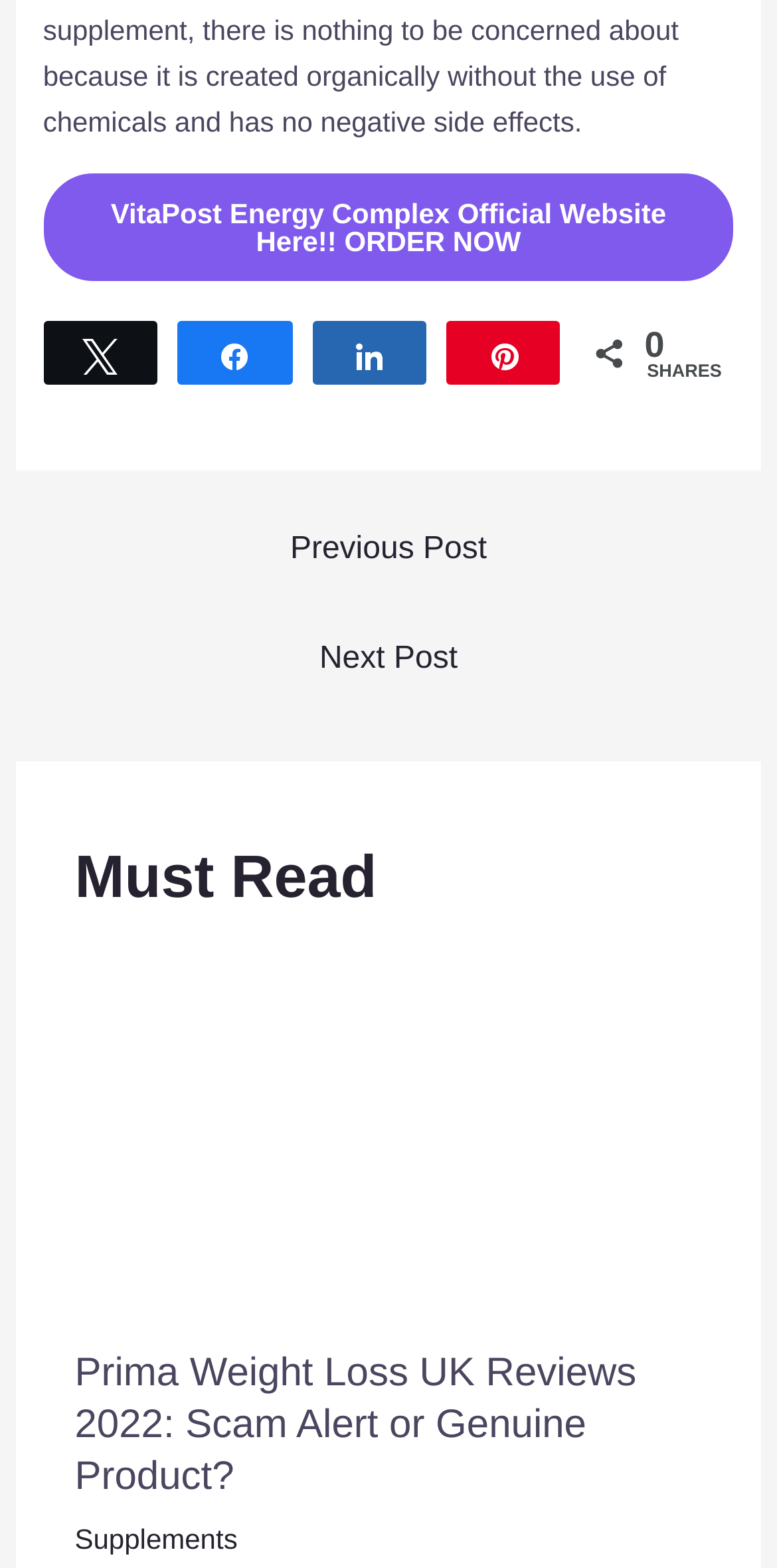Show the bounding box coordinates of the element that should be clicked to complete the task: "Search for something".

None